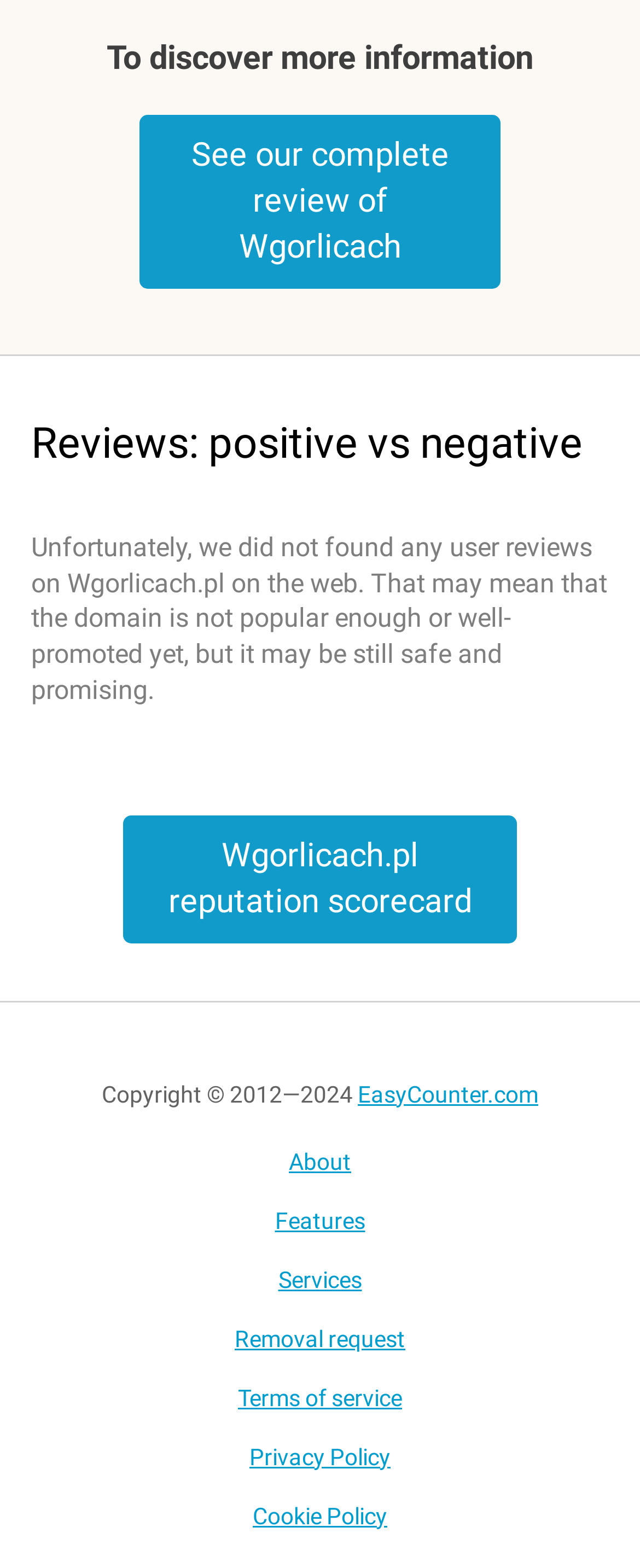Refer to the screenshot and give an in-depth answer to this question: Why are there no user reviews on Wgorlicach.pl?

According to the StaticText element, 'Unfortunately, we did not found any user reviews on Wgorlicach.pl on the web. That may mean that the domain is not popular enough or well-promoted yet, but it may be still safe and promising.' This suggests that the reason for no user reviews is that the domain is not popular enough.